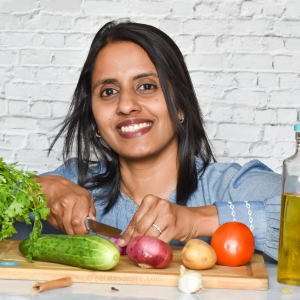Respond to the question below with a concise word or phrase:
What is the color of the cilantro in the image?

Vibrant green